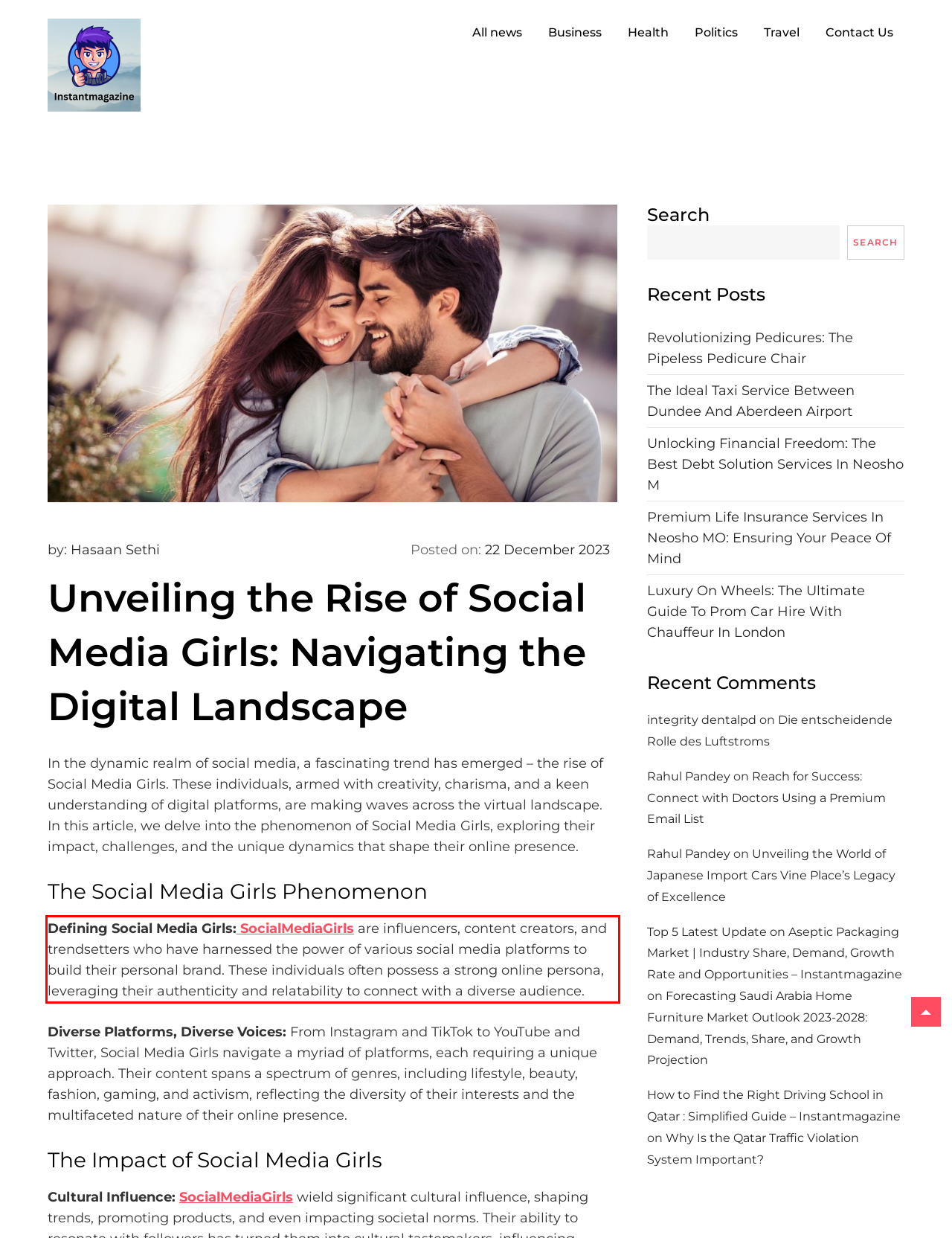Analyze the webpage screenshot and use OCR to recognize the text content in the red bounding box.

Defining Social Media Girls: SocialMediaGirls are influencers, content creators, and trendsetters who have harnessed the power of various social media platforms to build their personal brand. These individuals often possess a strong online persona, leveraging their authenticity and relatability to connect with a diverse audience.